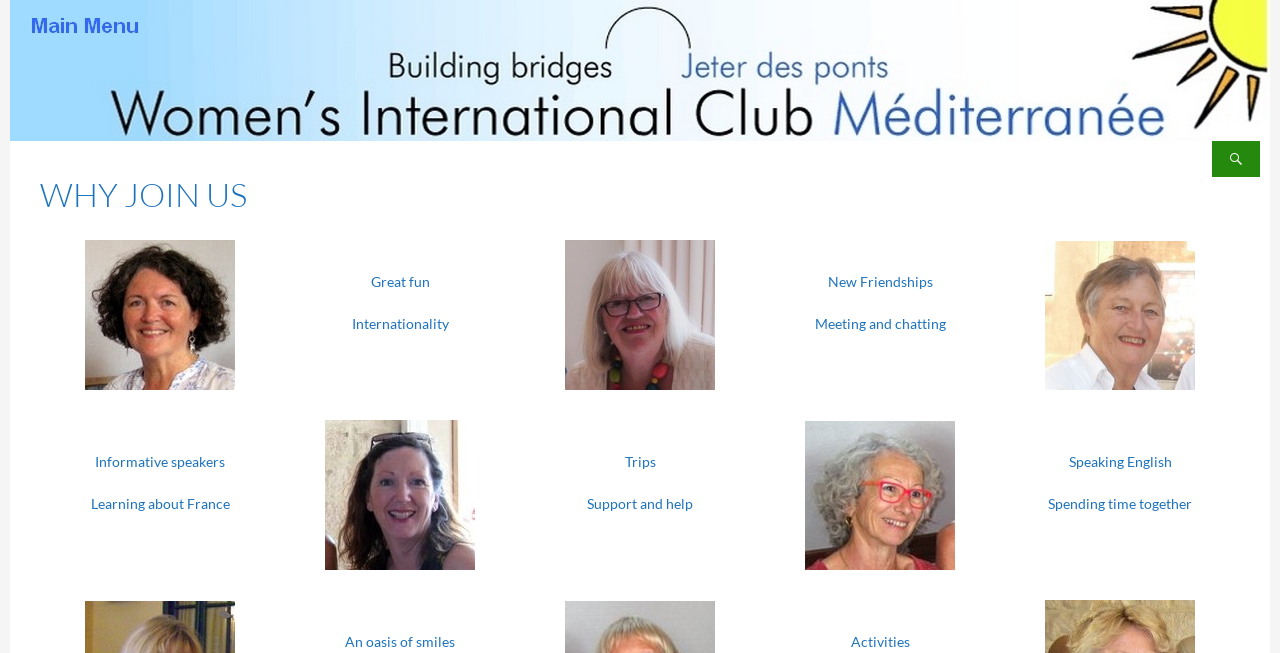Use one word or a short phrase to answer the question provided: 
What is the theme of the second row of images?

Learning and support